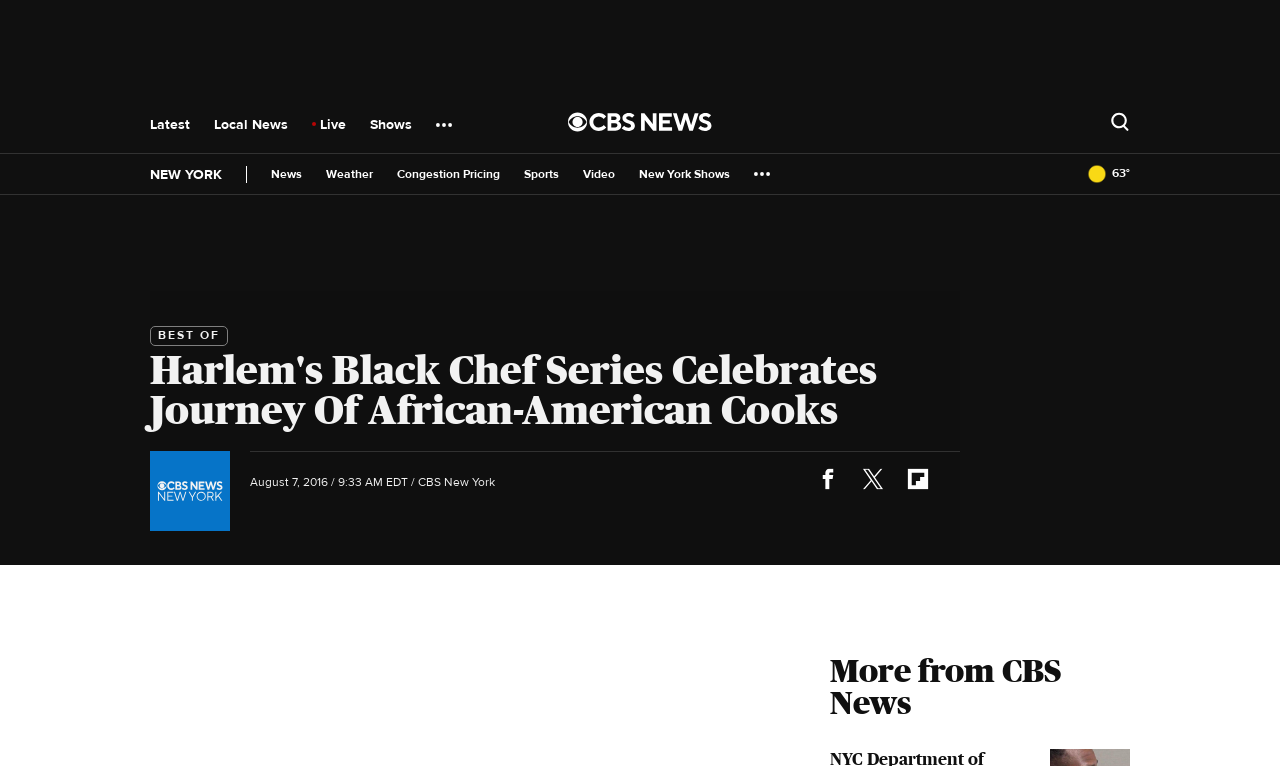Respond to the question below with a single word or phrase: What is the name of the news organization?

CBS New York